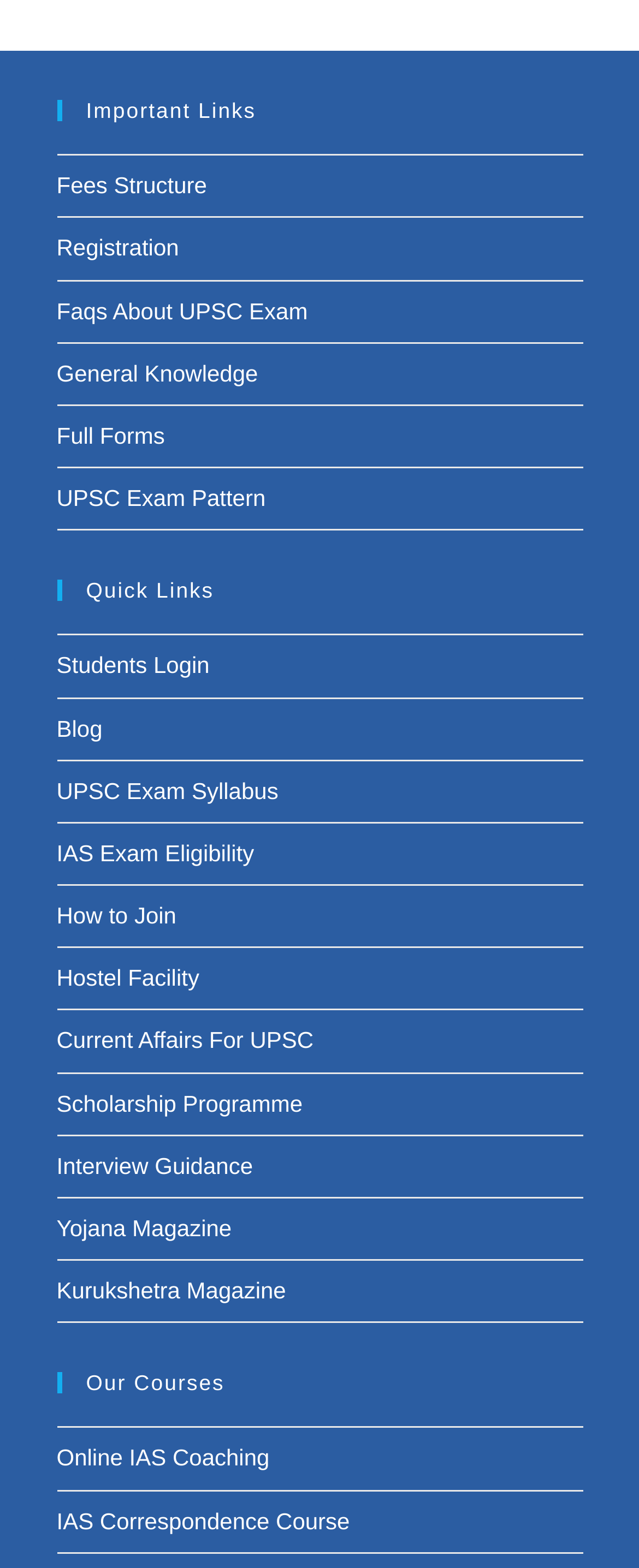Find the bounding box coordinates for the area that must be clicked to perform this action: "View fees structure".

[0.088, 0.11, 0.324, 0.127]